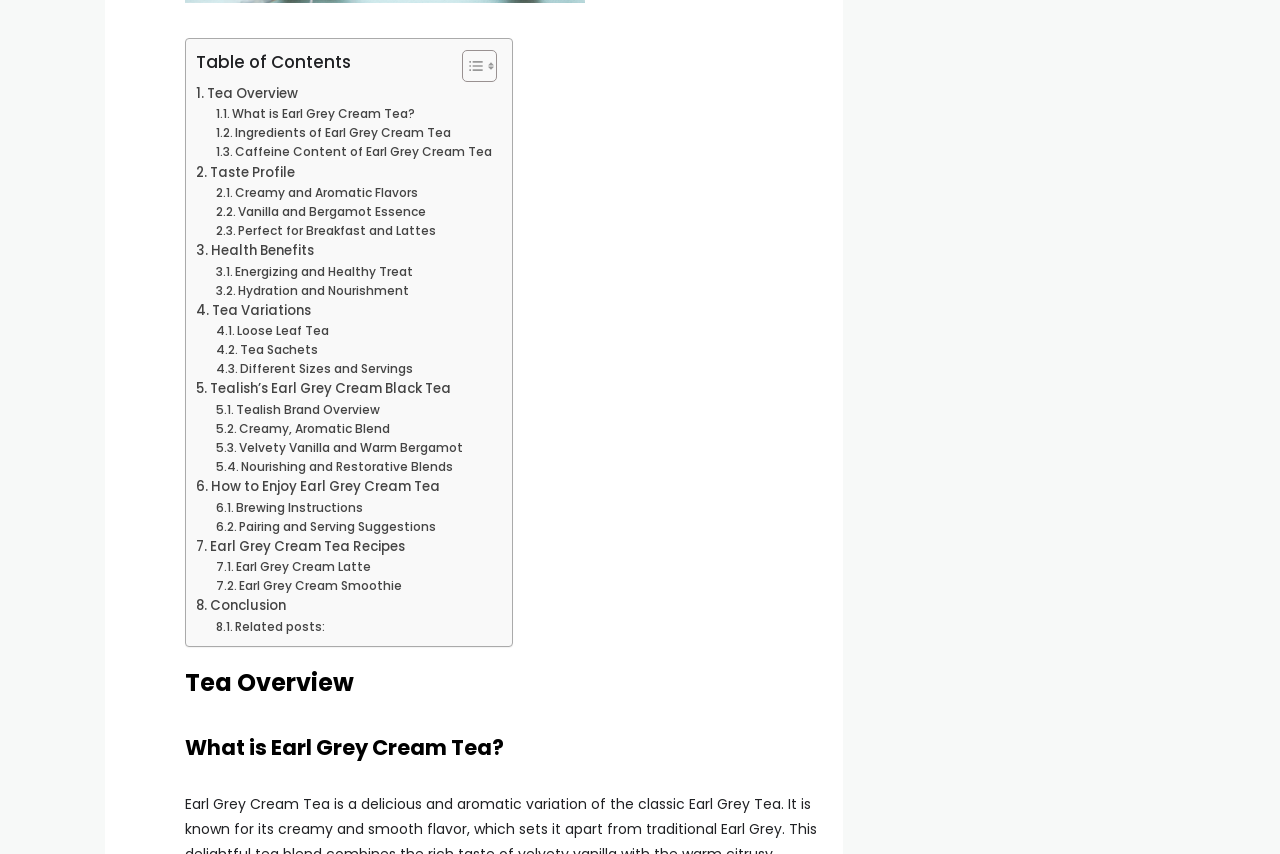Please specify the bounding box coordinates of the region to click in order to perform the following instruction: "Learn about the Ingredients of Earl Grey Cream Tea".

[0.169, 0.144, 0.353, 0.167]